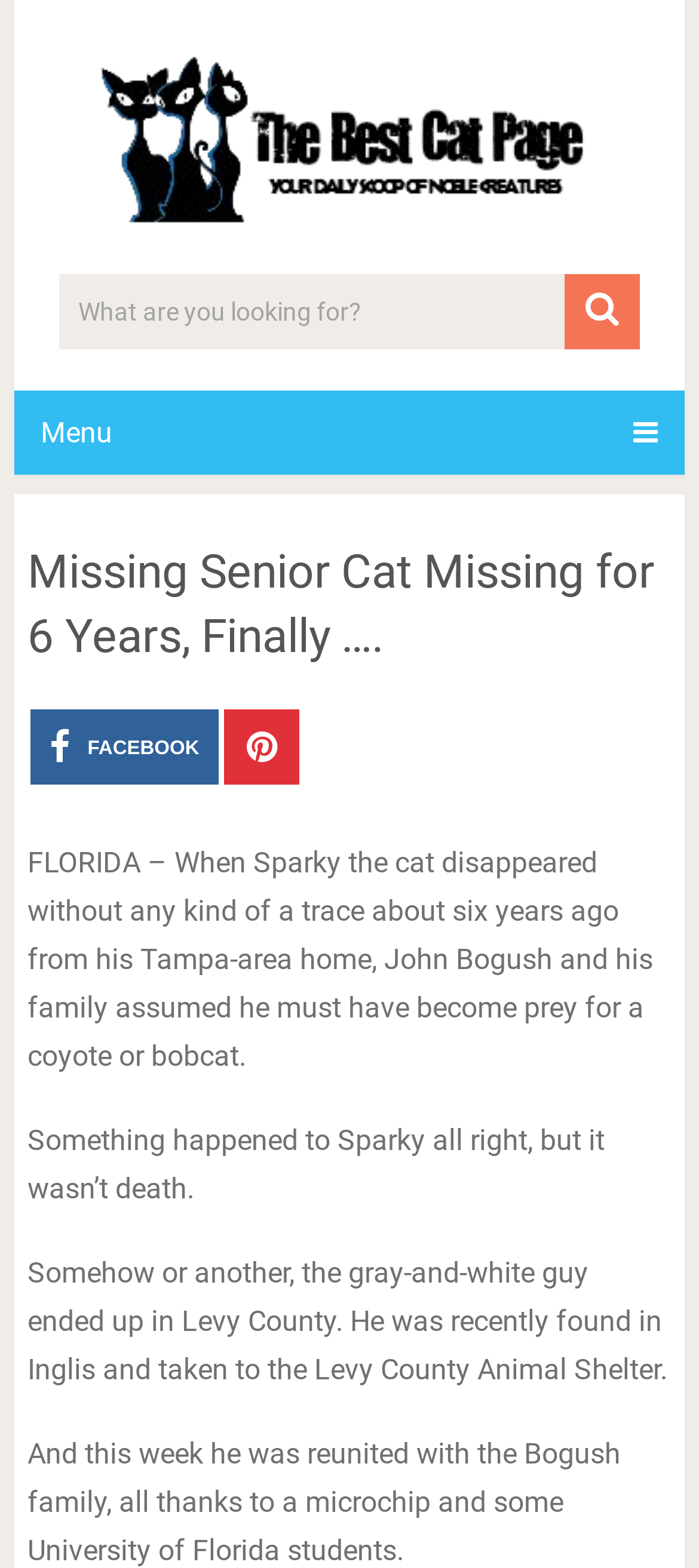What is the name of the county where Sparky originally lived?
Please use the image to provide a one-word or short phrase answer.

Tampa-area